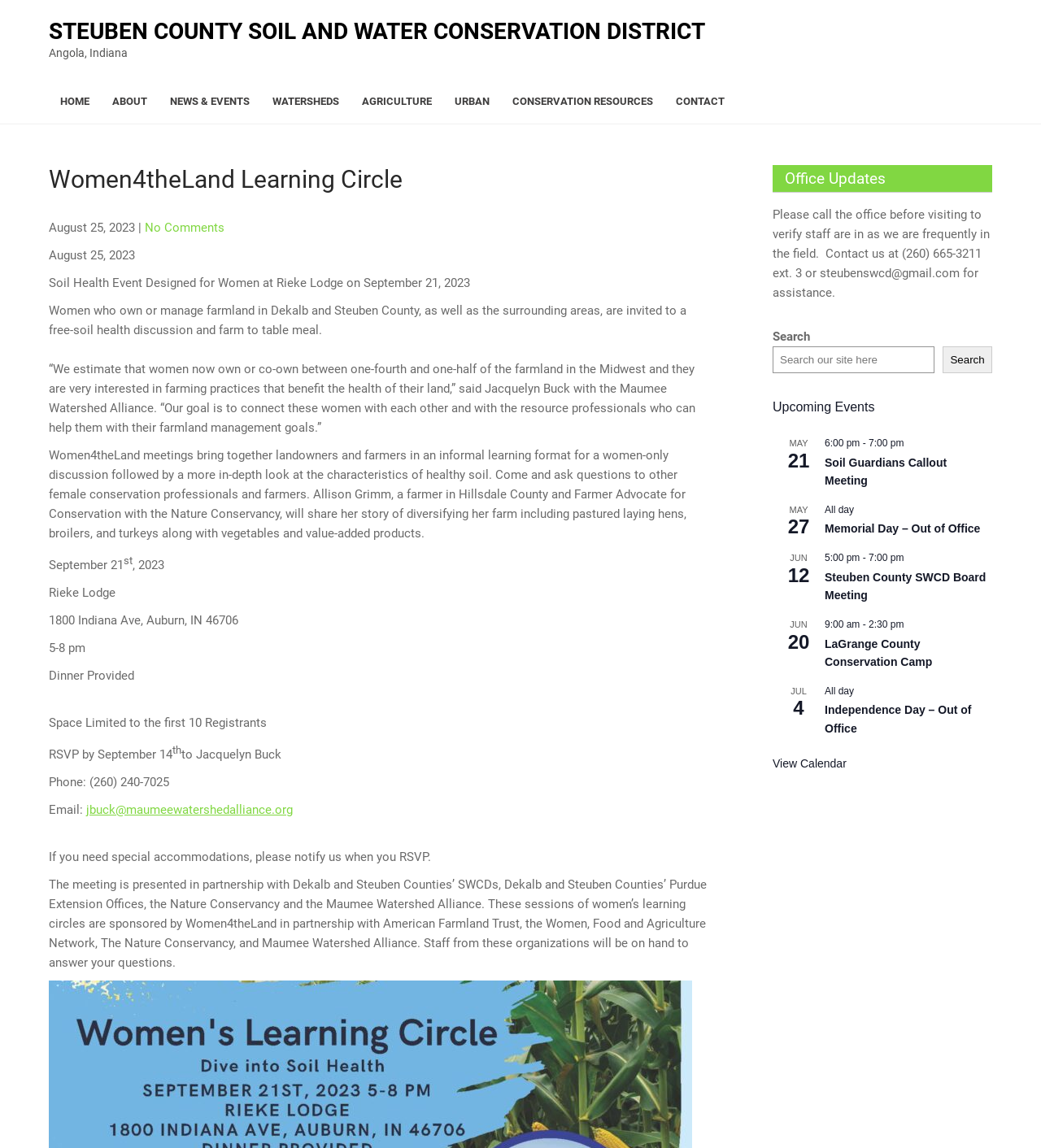Extract the main headline from the webpage and generate its text.

STEUBEN COUNTY SOIL AND WATER CONSERVATION DISTRICT